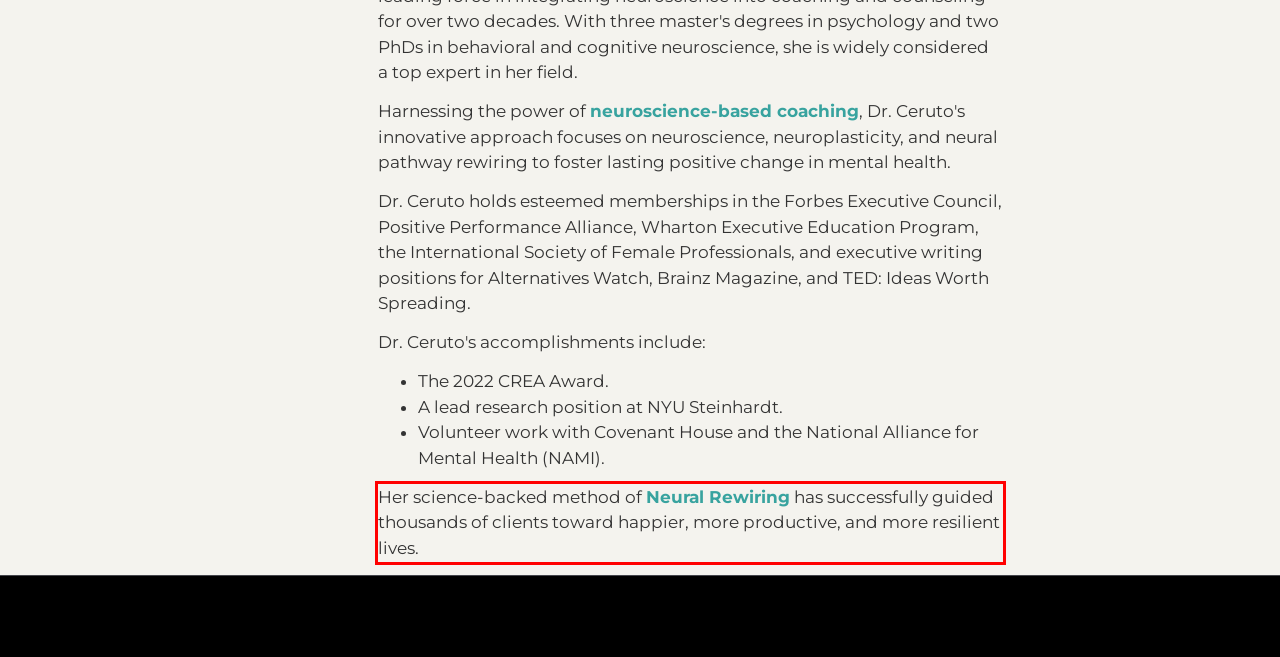There is a screenshot of a webpage with a red bounding box around a UI element. Please use OCR to extract the text within the red bounding box.

Her science-backed method of Neural Rewiring has successfully guided thousands of clients toward happier, more productive, and more resilient lives.